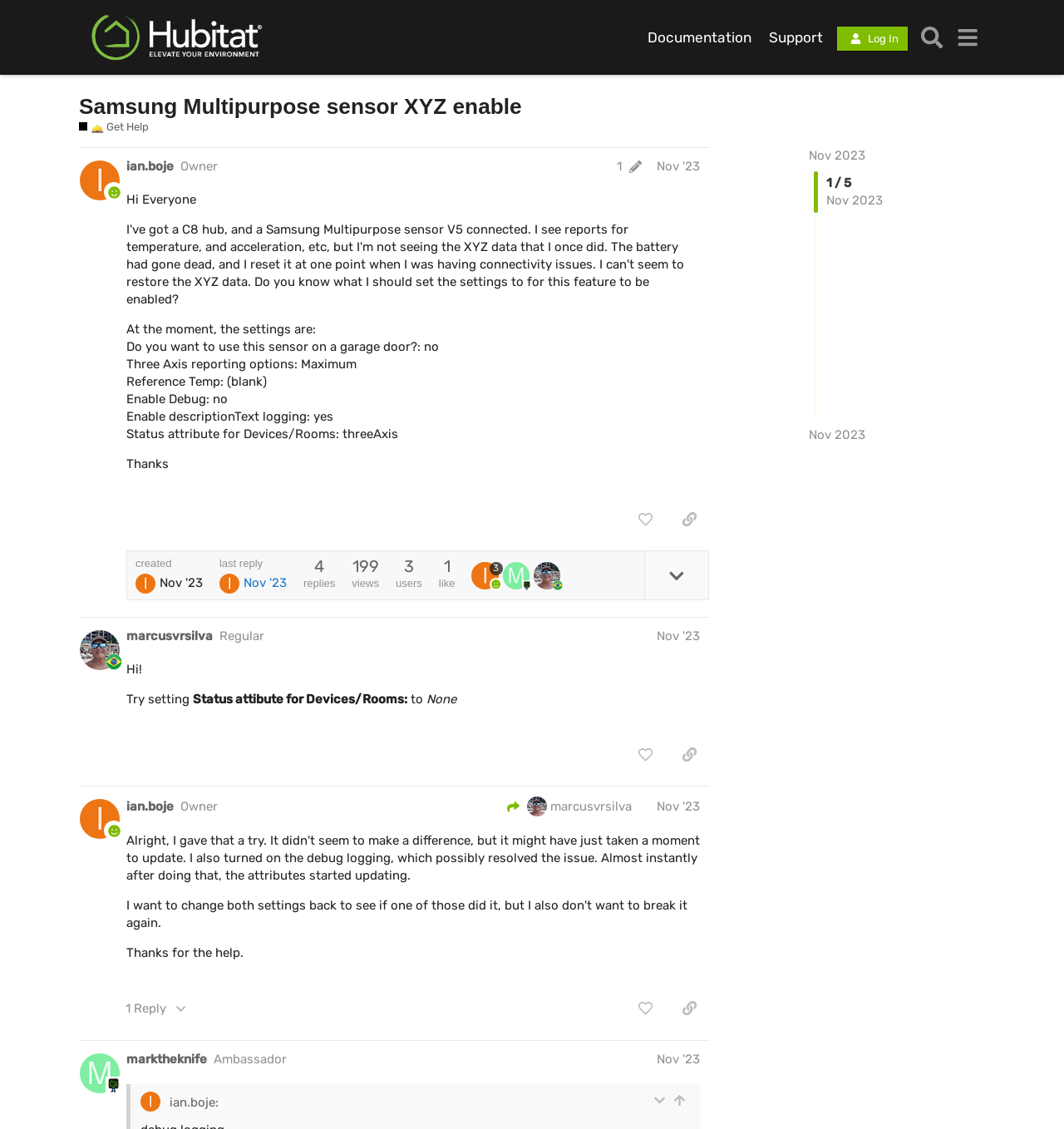Locate the UI element described by Nov '23 and provide its bounding box coordinates. Use the format (top-left x, top-left y, bottom-right x, bottom-right y) with all values as floating point numbers between 0 and 1.

[0.617, 0.708, 0.658, 0.721]